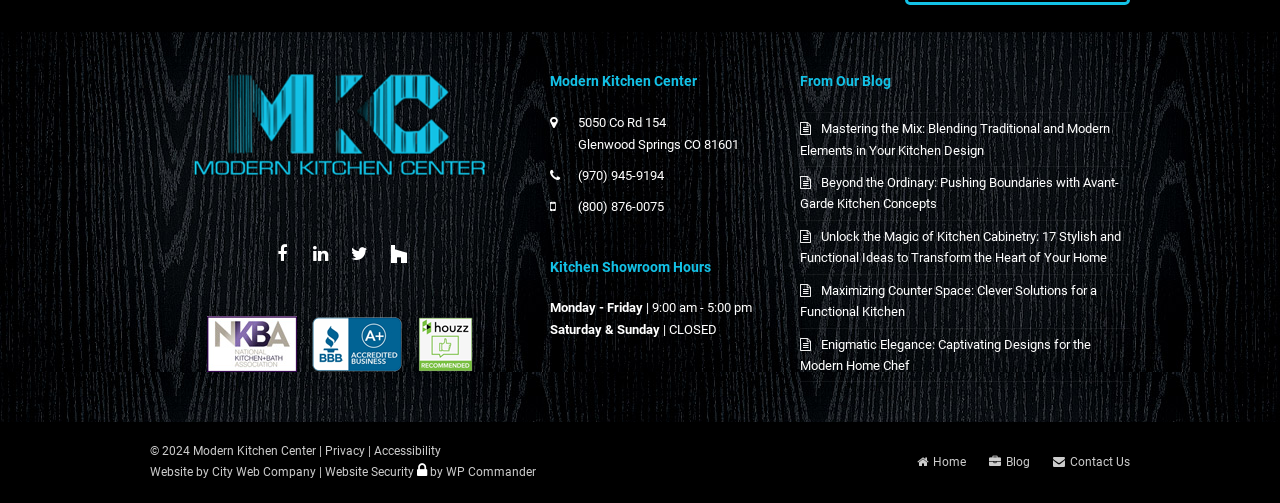Please identify the bounding box coordinates of the element I need to click to follow this instruction: "Check website security".

[0.254, 0.925, 0.323, 0.953]